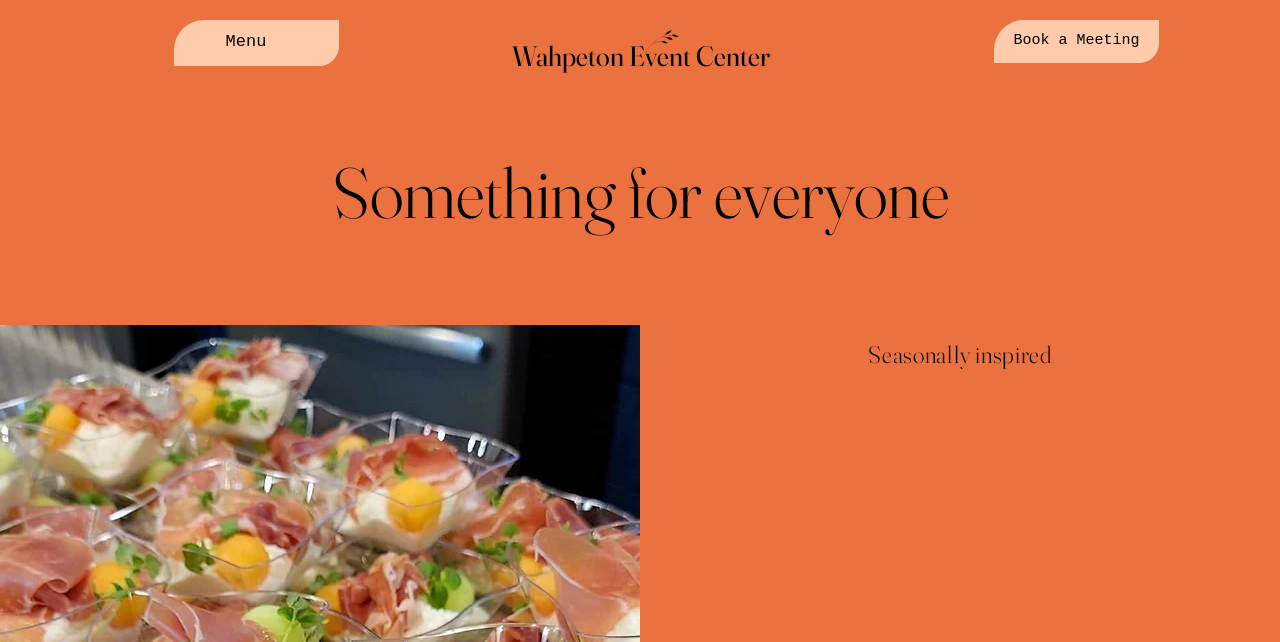From the element description: "Wahpeton Event Center", extract the bounding box coordinates of the UI element. The coordinates should be expressed as four float numbers between 0 and 1, in the order [left, top, right, bottom].

[0.4, 0.061, 0.601, 0.114]